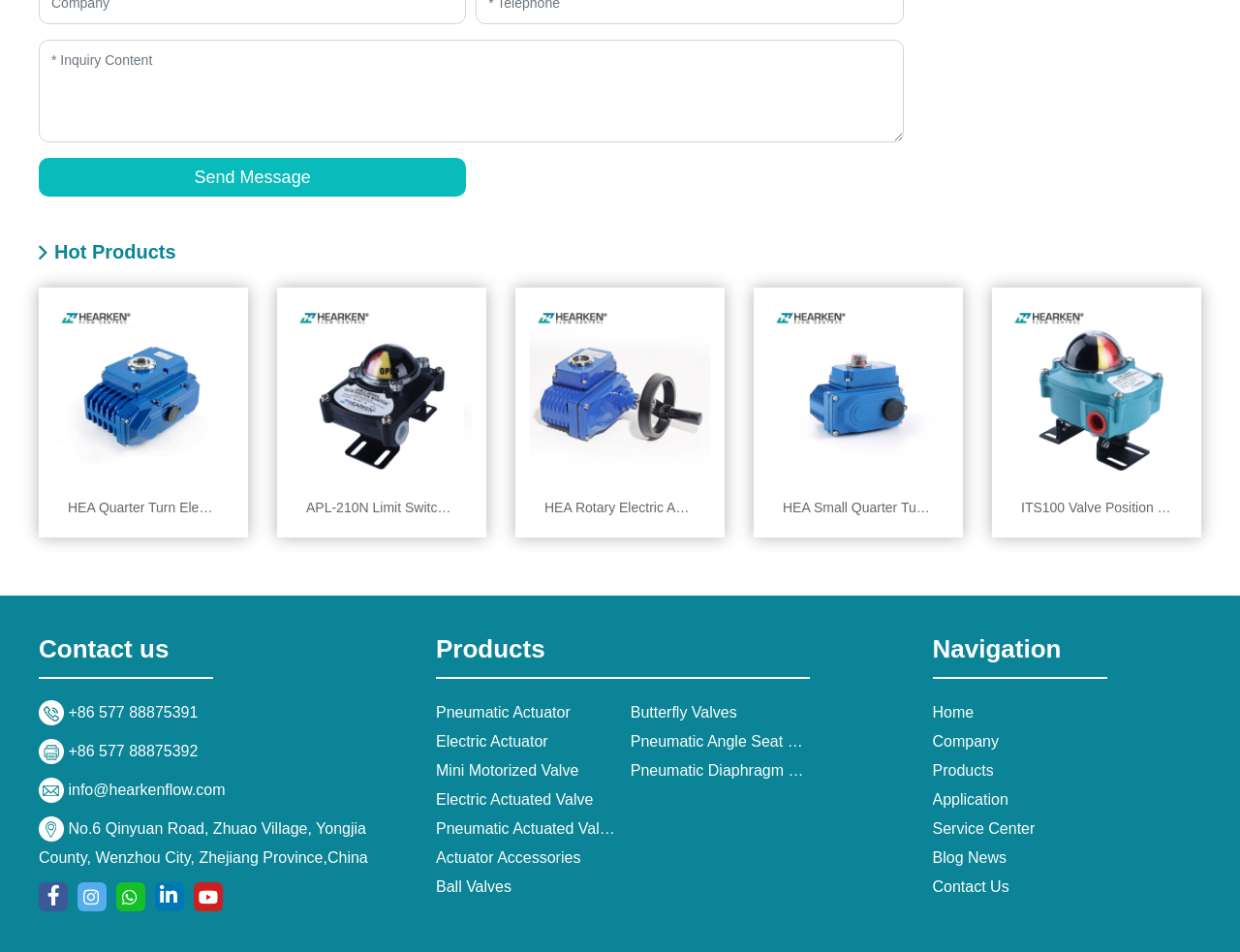Find the bounding box coordinates of the element's region that should be clicked in order to follow the given instruction: "Enter inquiry content". The coordinates should consist of four float numbers between 0 and 1, i.e., [left, top, right, bottom].

[0.031, 0.042, 0.729, 0.15]